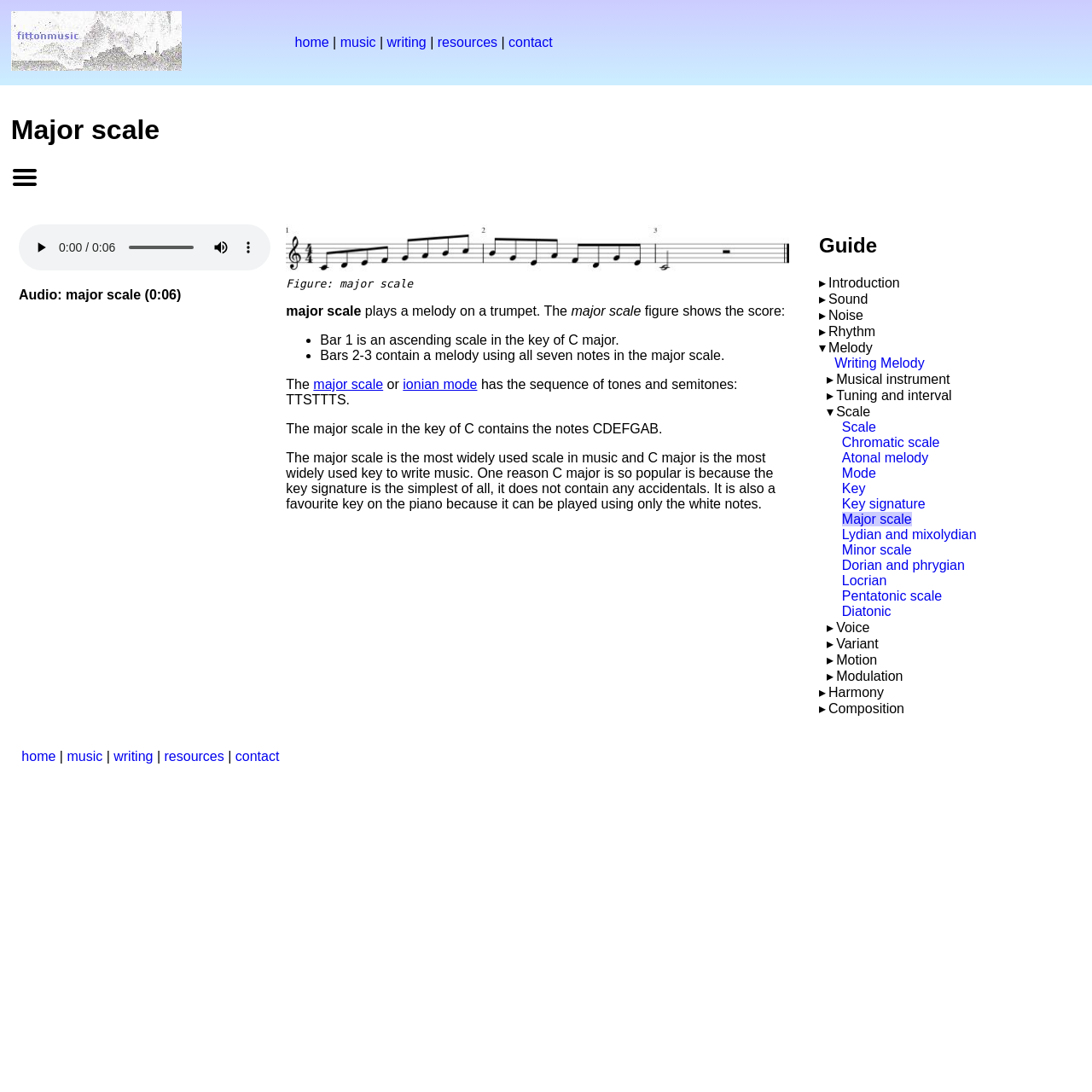Determine the bounding box for the described UI element: "Locrian".

[0.771, 0.525, 0.812, 0.538]